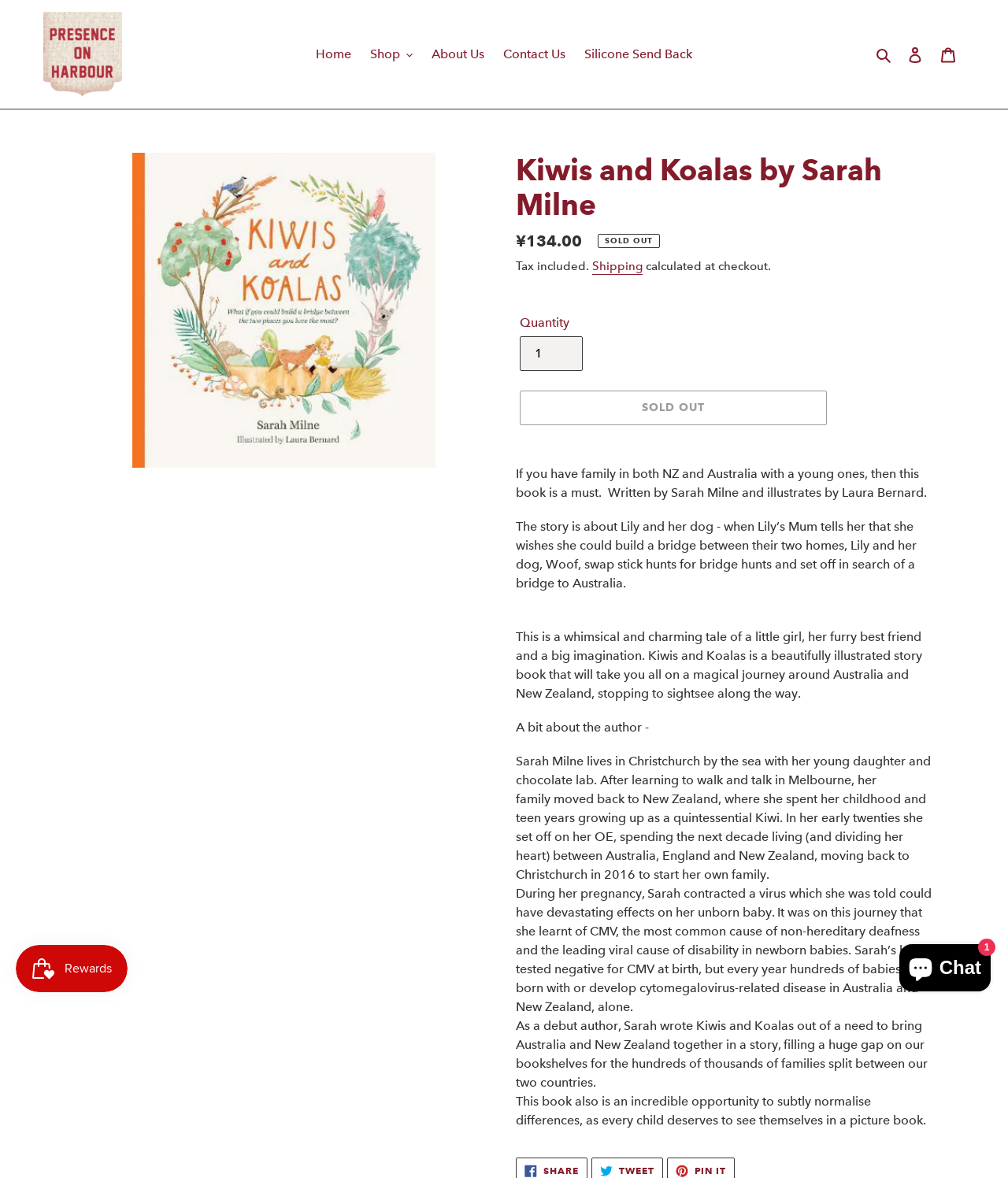What is the author's hometown?
Please use the image to provide a one-word or short phrase answer.

Christchurch